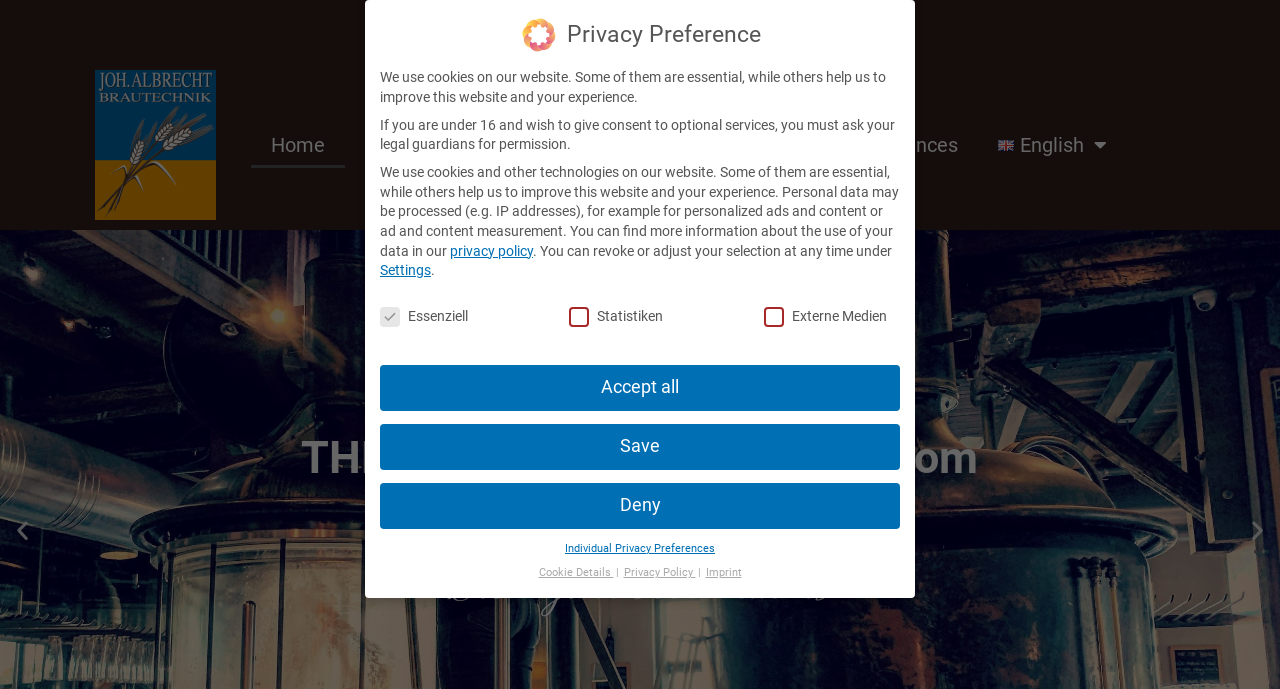Please analyze the image and provide a thorough answer to the question:
How many social media links are there?

There are three social media links at the top right of the webpage, which are 'Youtube', 'Facebook', and 'Instagram', each represented by an icon and a link.